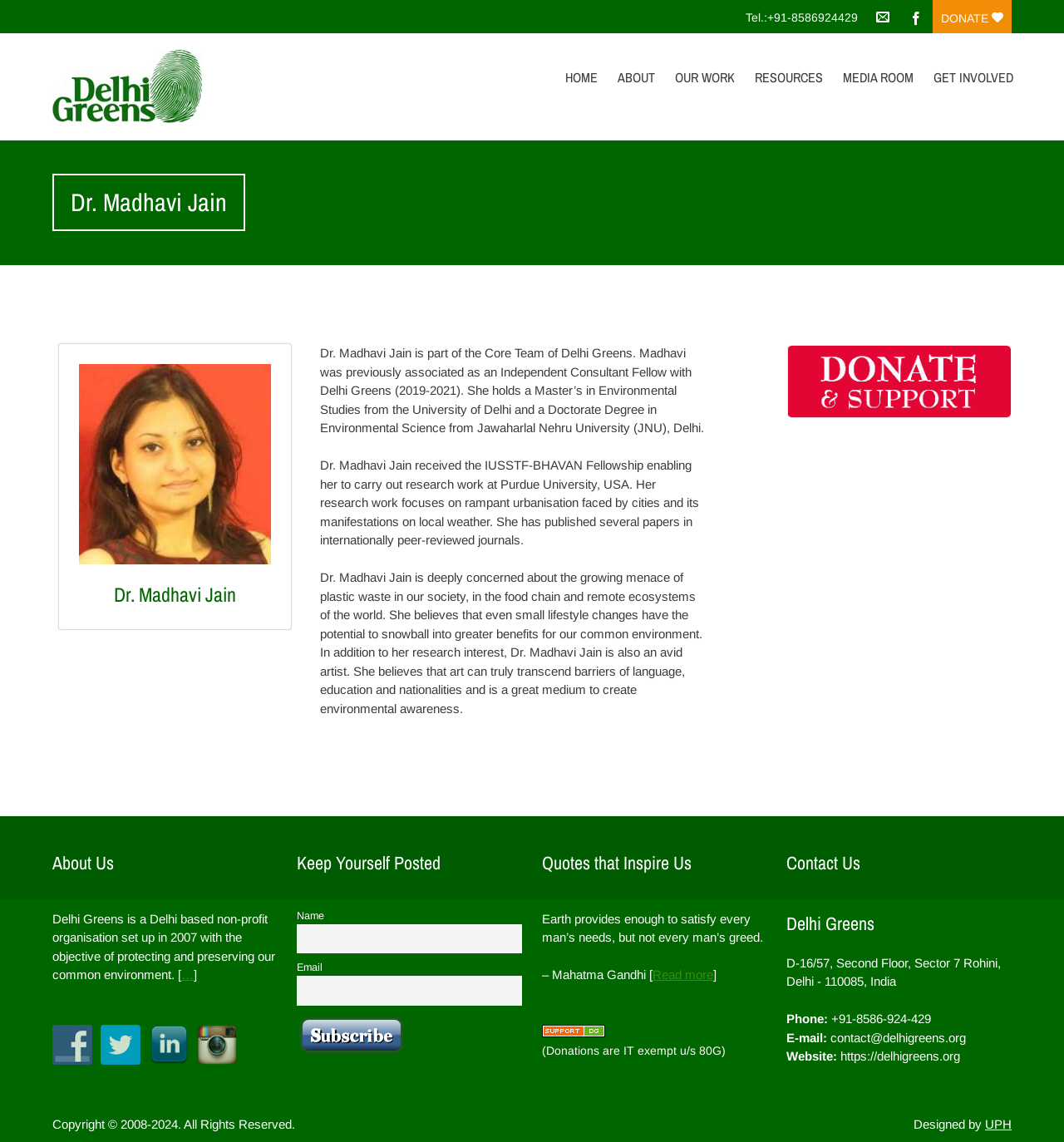What is the topic of Dr. Madhavi Jain's concern?
From the details in the image, provide a complete and detailed answer to the question.

According to the webpage, Dr. Madhavi Jain is deeply concerned about the growing menace of plastic waste in our society, in the food chain and remote ecosystems of the world.